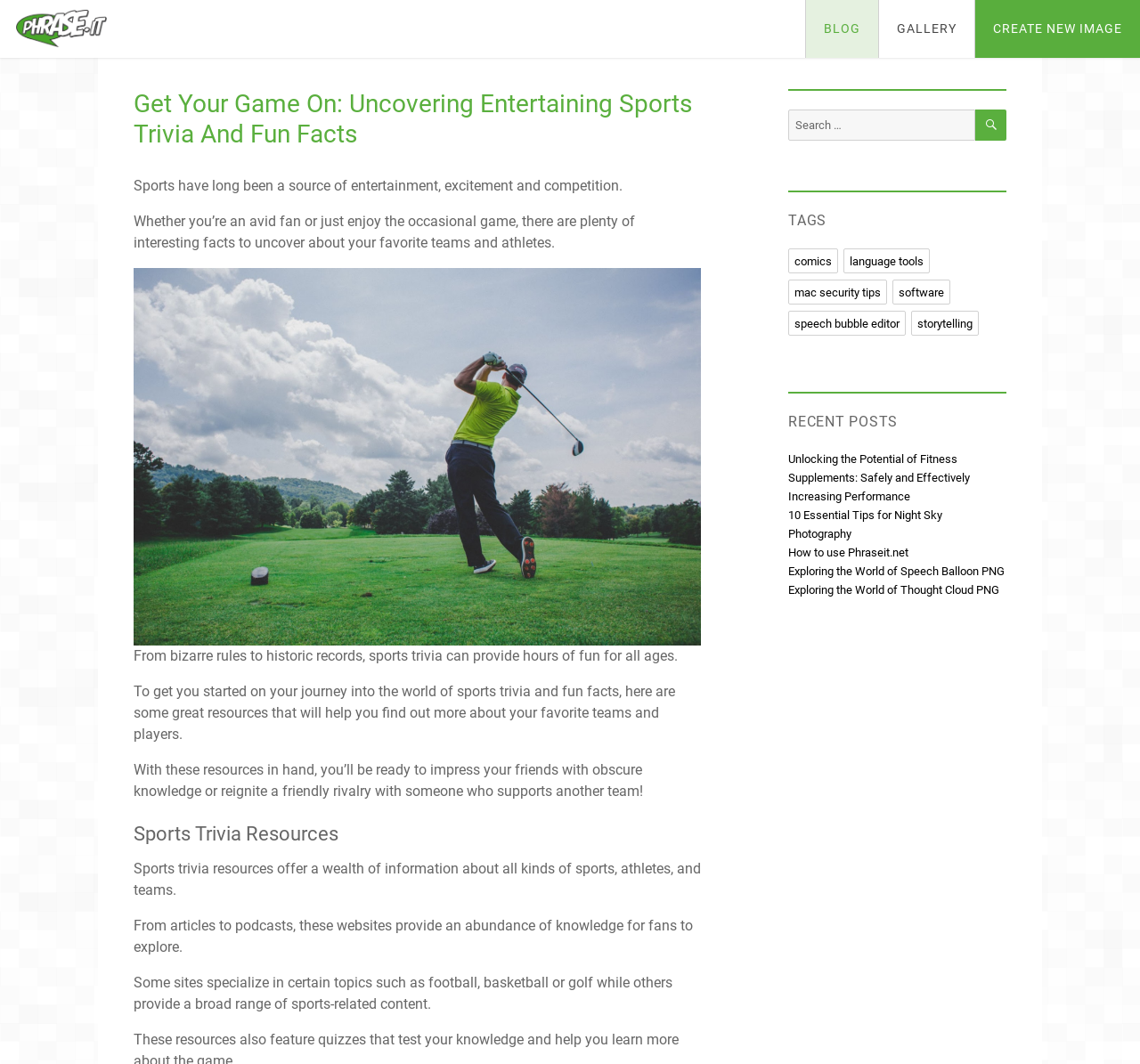Find the bounding box coordinates for the area that must be clicked to perform this action: "Search for something".

[0.691, 0.103, 0.883, 0.132]